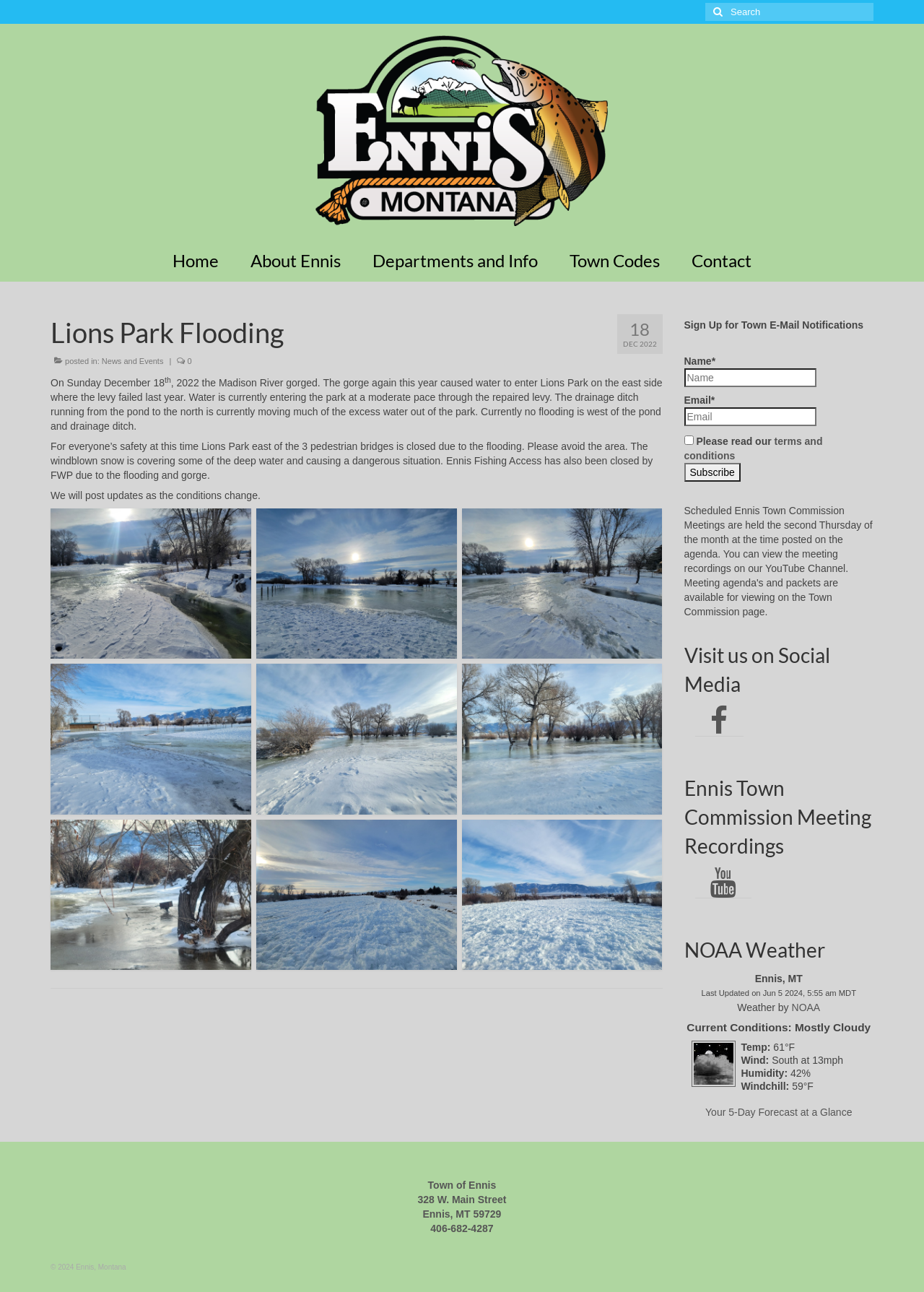What is the purpose of the drainage ditch?
Could you please answer the question thoroughly and with as much detail as possible?

I found the answer by reading the text on the webpage, which states 'The drainage ditch running from the pond to the north is currently moving much of the excess water out of the park'.